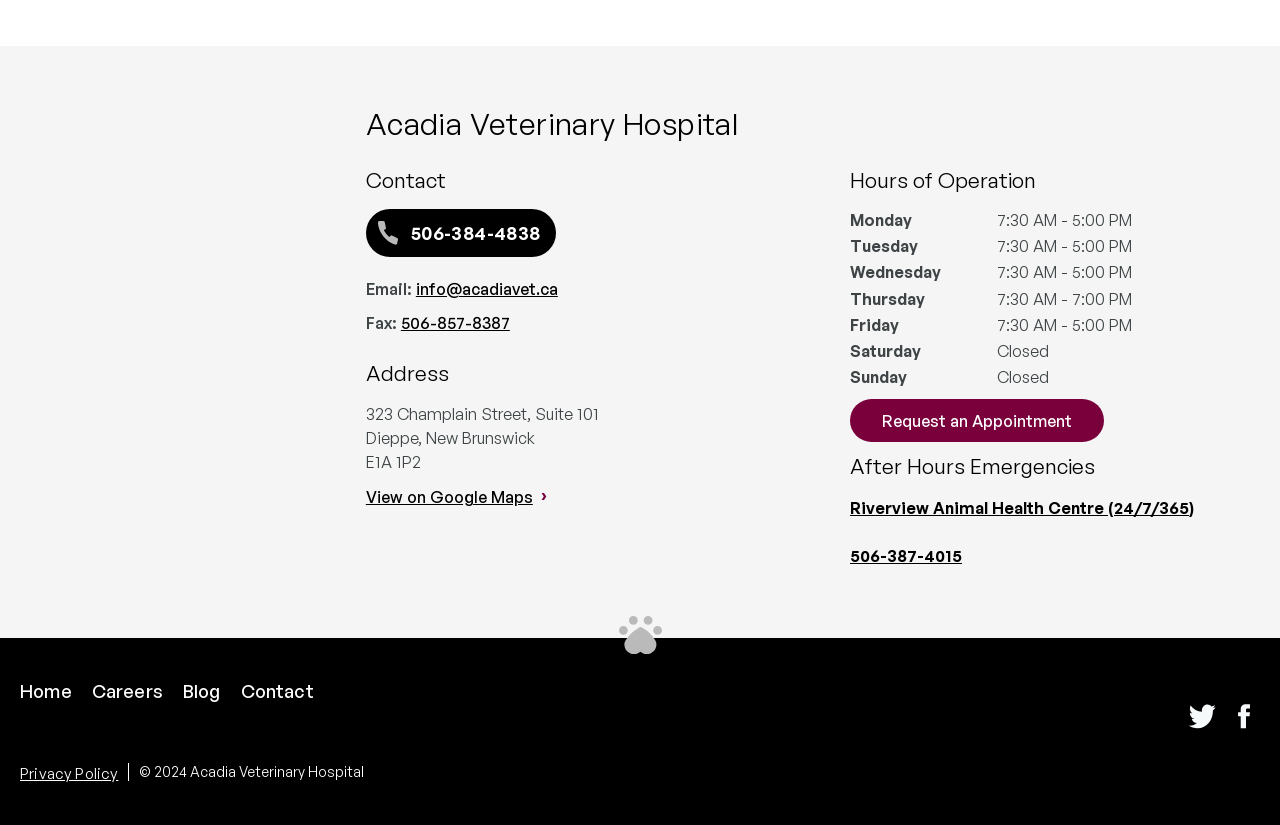What is the address of Acadia Veterinary Hospital?
With the help of the image, please provide a detailed response to the question.

The address can be found in the 'Address' section of the webpage, where it is listed as '323 Champlain Street, Suite 101'.